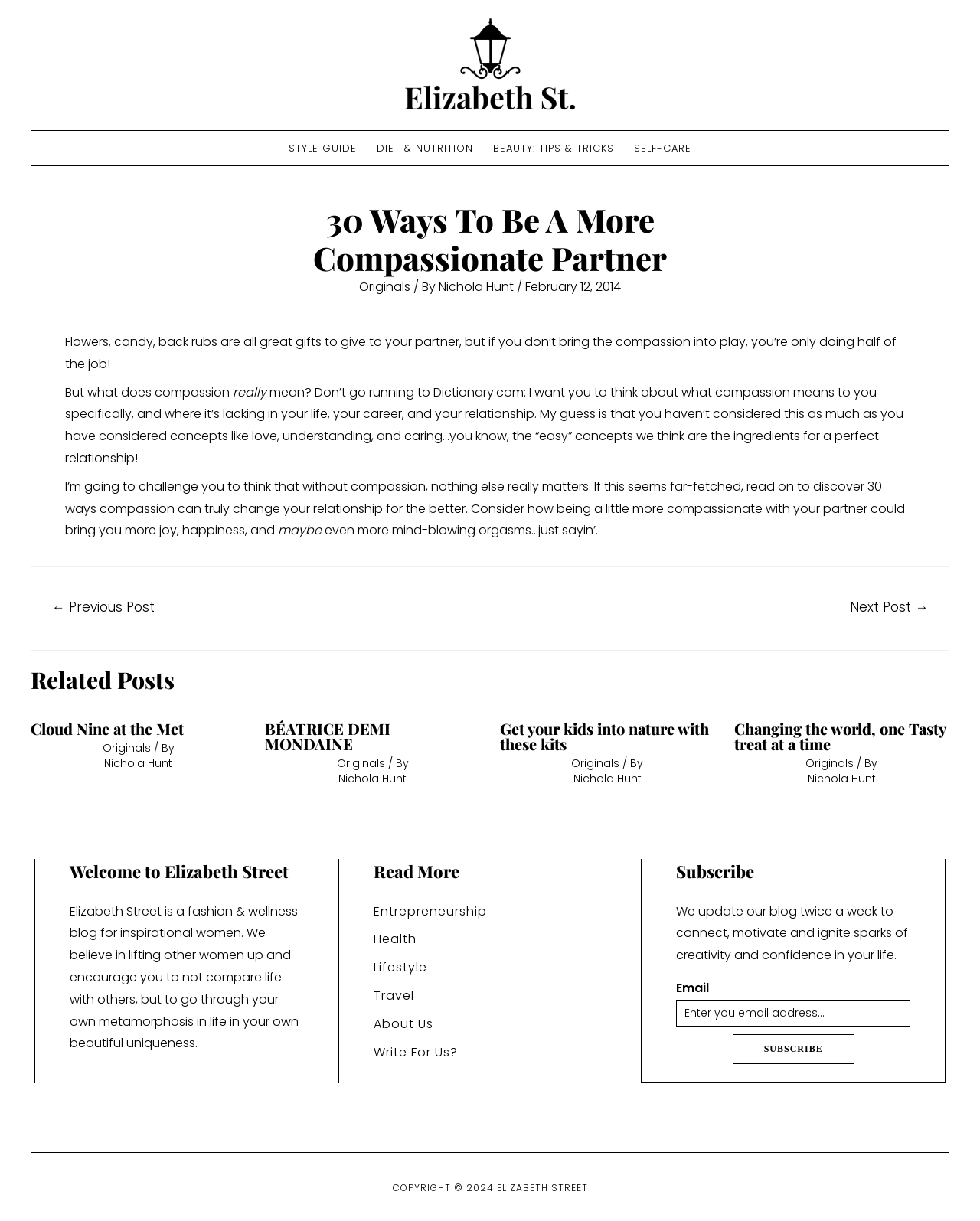Locate the bounding box coordinates of the area to click to fulfill this instruction: "Click on the 'Next Post →' link". The bounding box should be presented as four float numbers between 0 and 1, in the order [left, top, right, bottom].

[0.847, 0.486, 0.967, 0.511]